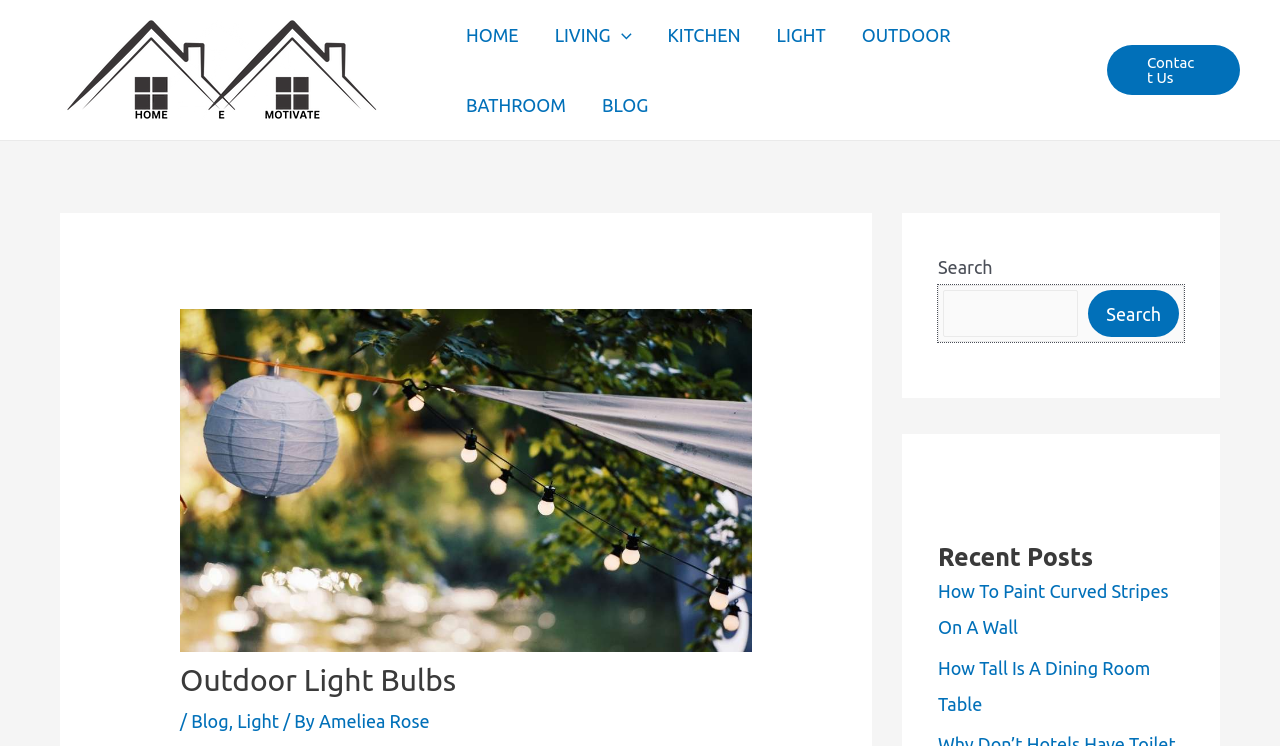What is the purpose of the search box?
We need a detailed and exhaustive answer to the question. Please elaborate.

The search box is located at the top right corner of the webpage, and it has a placeholder text 'Search'. This suggests that the purpose of the search box is to allow users to search for content within the website.